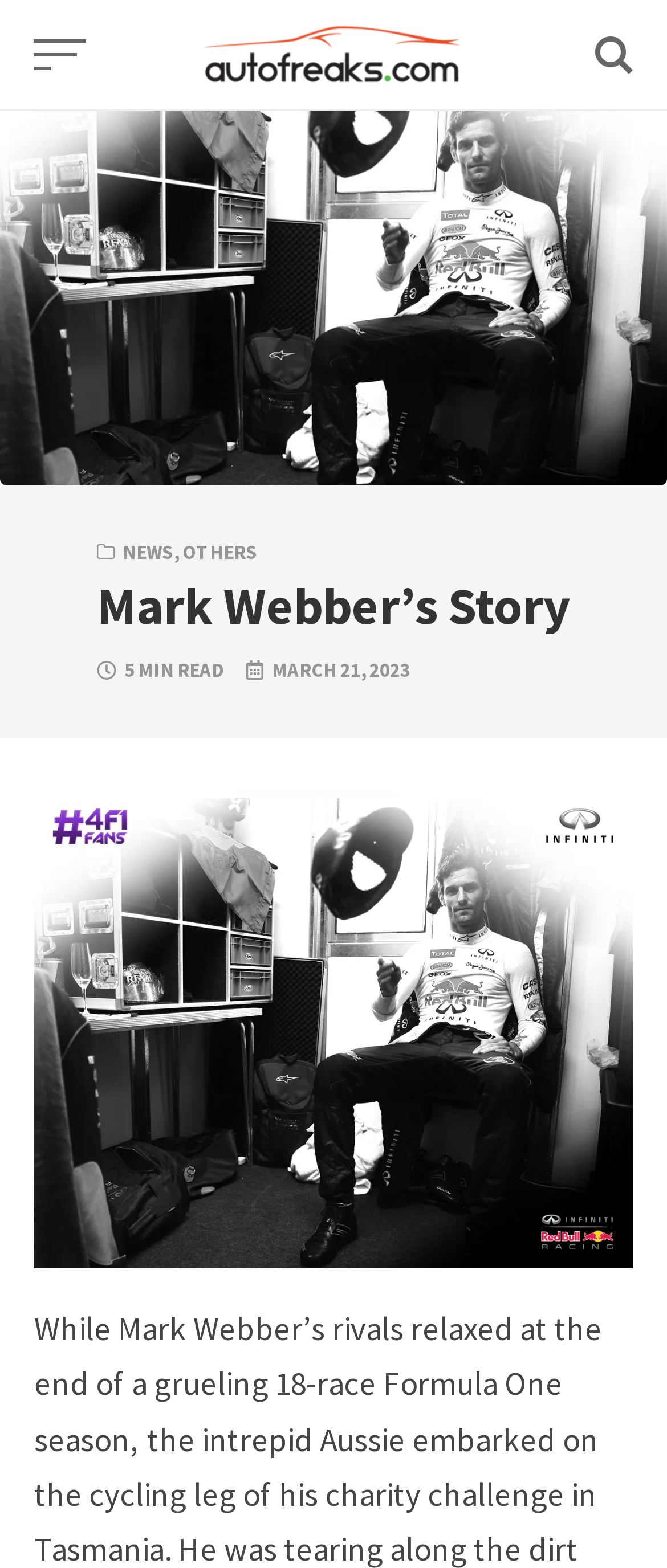Ascertain the bounding box coordinates for the UI element detailed here: "News". The coordinates should be provided as [left, top, right, bottom] with each value being a float between 0 and 1.

[0.183, 0.345, 0.26, 0.36]